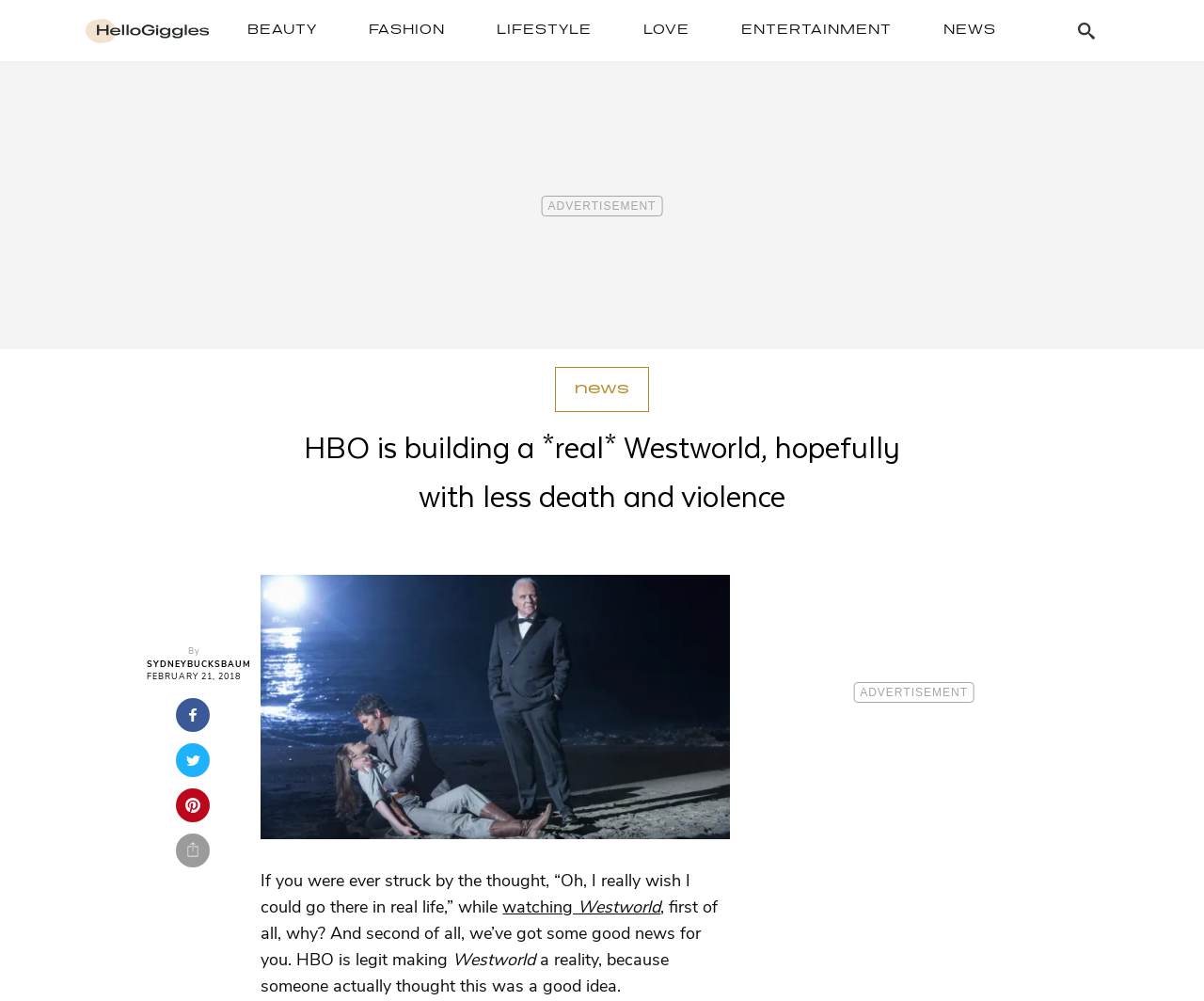Please provide a brief answer to the following inquiry using a single word or phrase:
What is the author's name of the article?

SYDNEYBUCKSBAUM